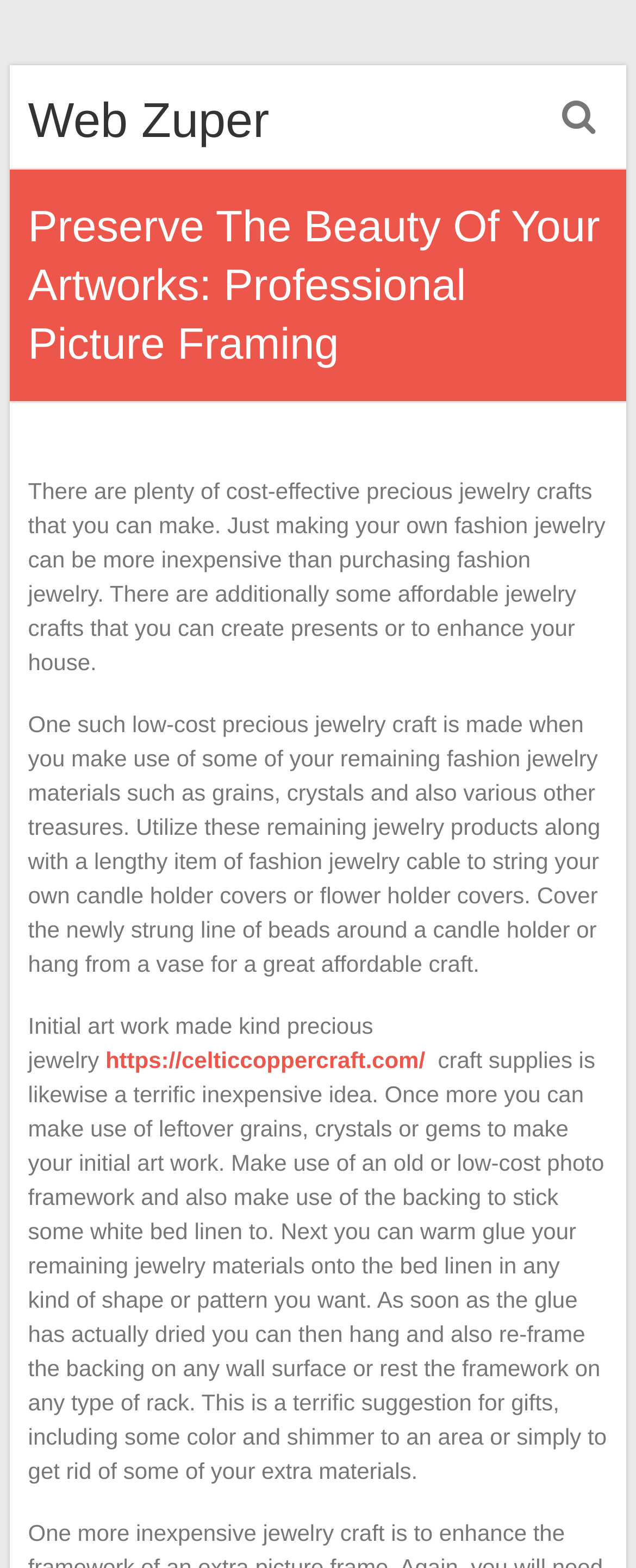Identify and provide the bounding box for the element described by: "https://celticcoppercraft.com/".

[0.166, 0.668, 0.668, 0.684]